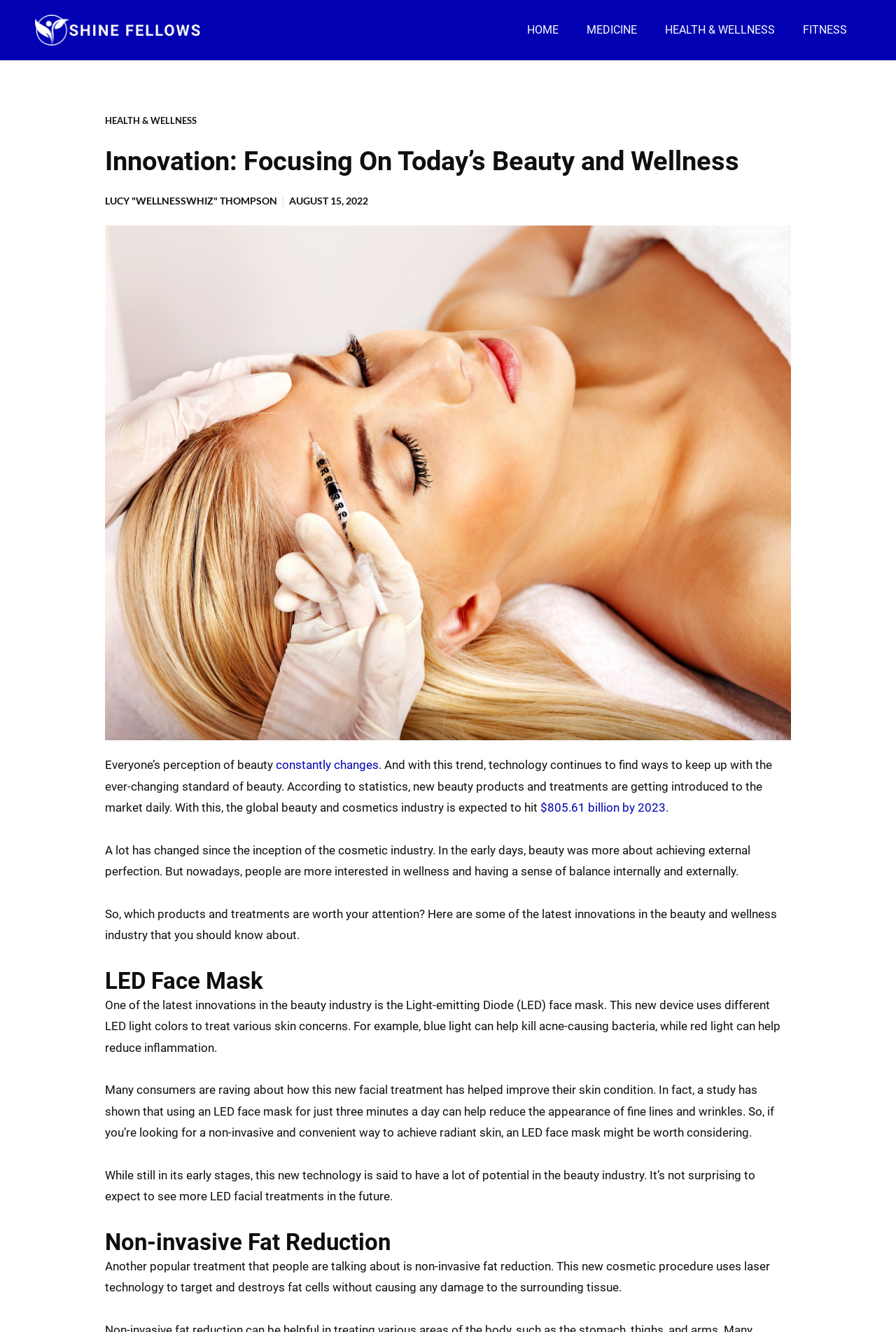Answer the question with a brief word or phrase:
What is the logo of the website?

Shine Fellows